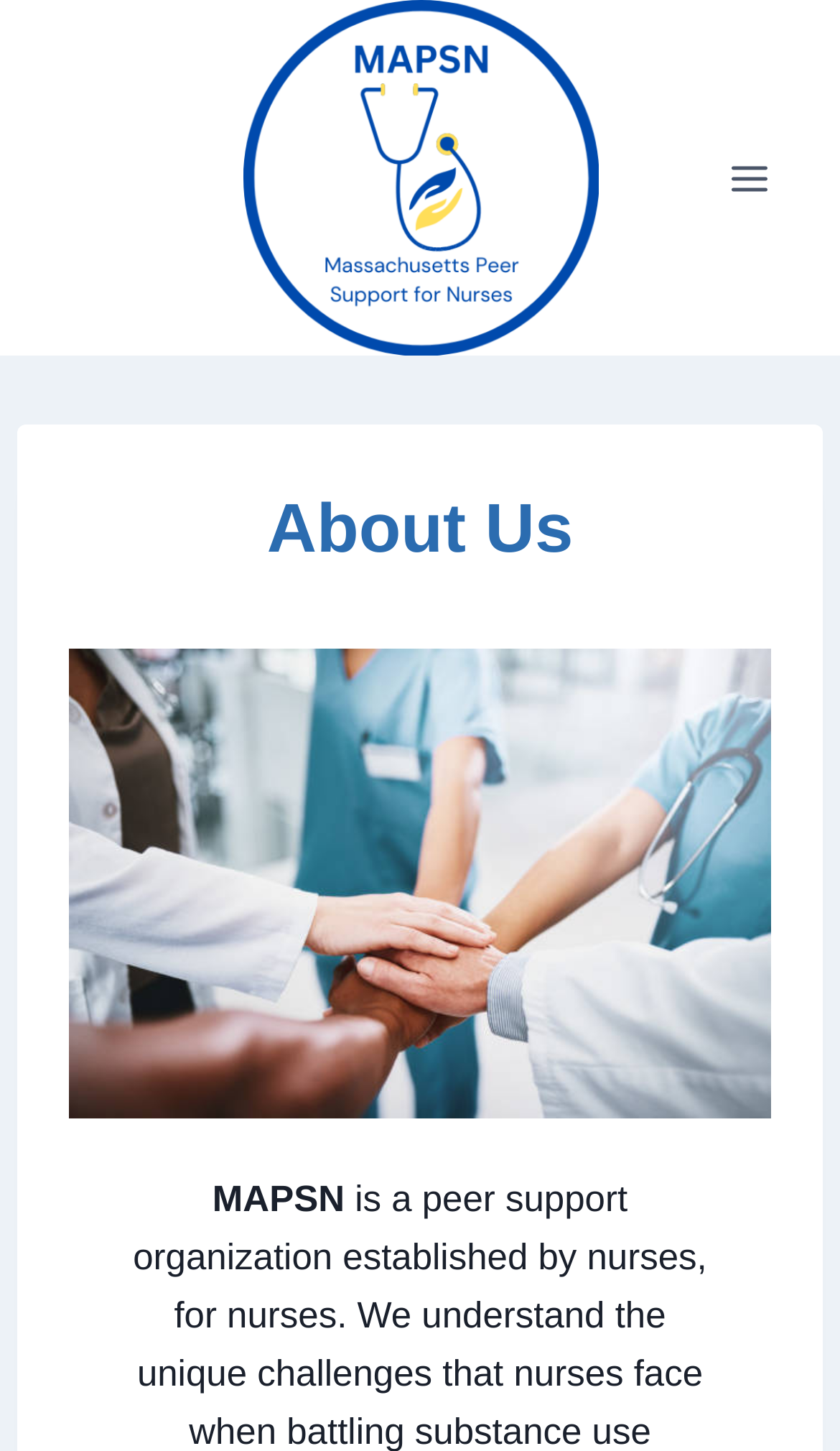Find the bounding box coordinates for the element described here: "aria-label="Massachusetts Peer Support for Nurses"".

[0.288, 0.0, 0.712, 0.245]